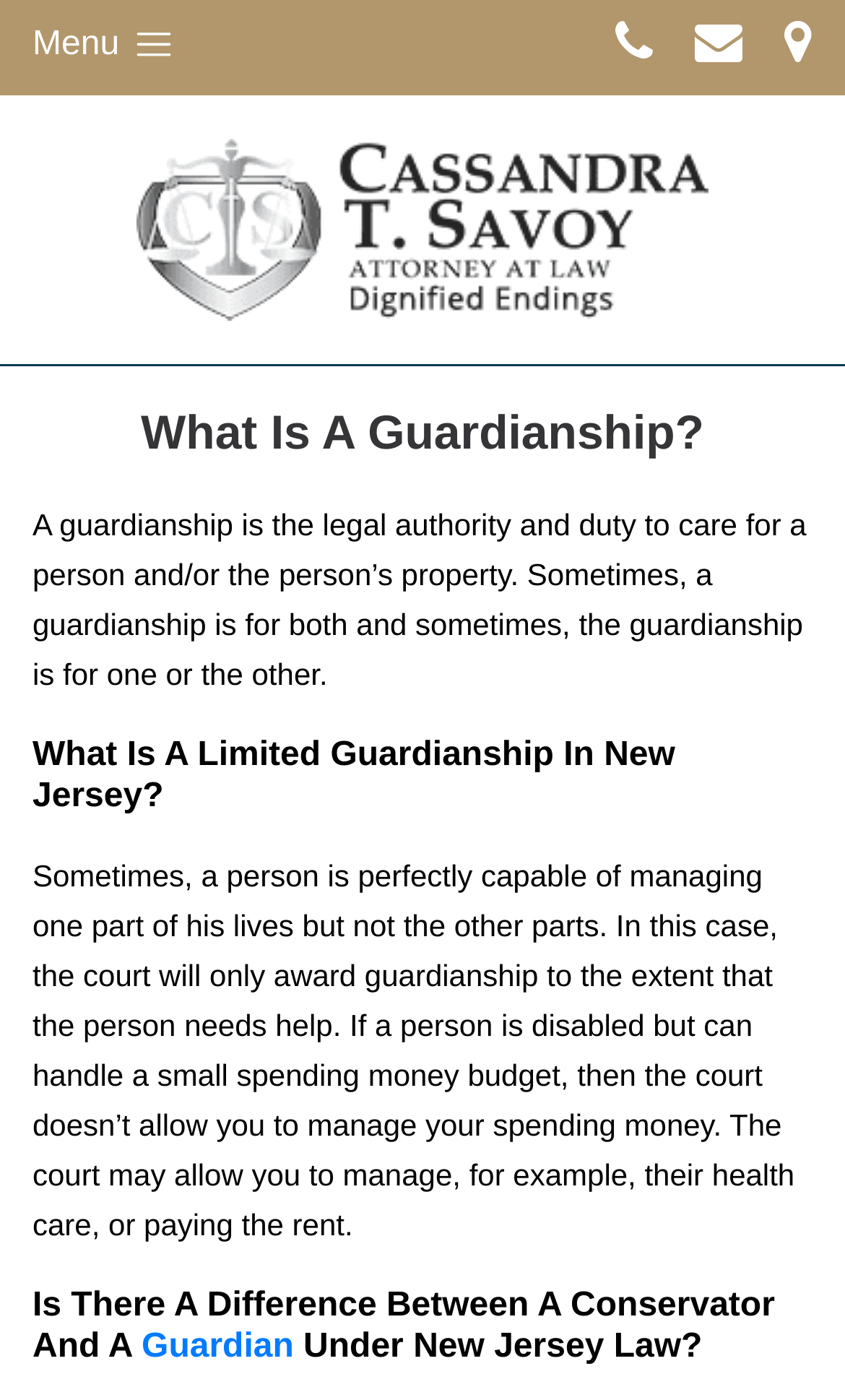Describe all the key features of the webpage in detail.

The webpage is about guardianship in New Jersey, specifically discussing what a guardianship is, limited guardianship, and the difference between a conservator and a guardian under New Jersey law. 

At the top left corner, there is a button labeled "Menu". On the top right corner, there are three social media links represented by icons. Below the social media links, the name "Cassandra T. Savoy Attorney at Law" is displayed, accompanied by an image of the attorney. 

The main content of the webpage is divided into three sections, each with a heading. The first section, "What Is A Guardianship?", explains that a guardianship is the legal authority and duty to care for a person and/or their property. 

The second section, "What Is A Limited Guardianship In New Jersey?", discusses how the court may award guardianship only to the extent that the person needs help, depending on their capabilities. 

The third section, "Is There A Difference Between A Conservator And A Guardian Under New Jersey Law?", has a link to the term "Guardian" and likely explains the difference between the two roles.